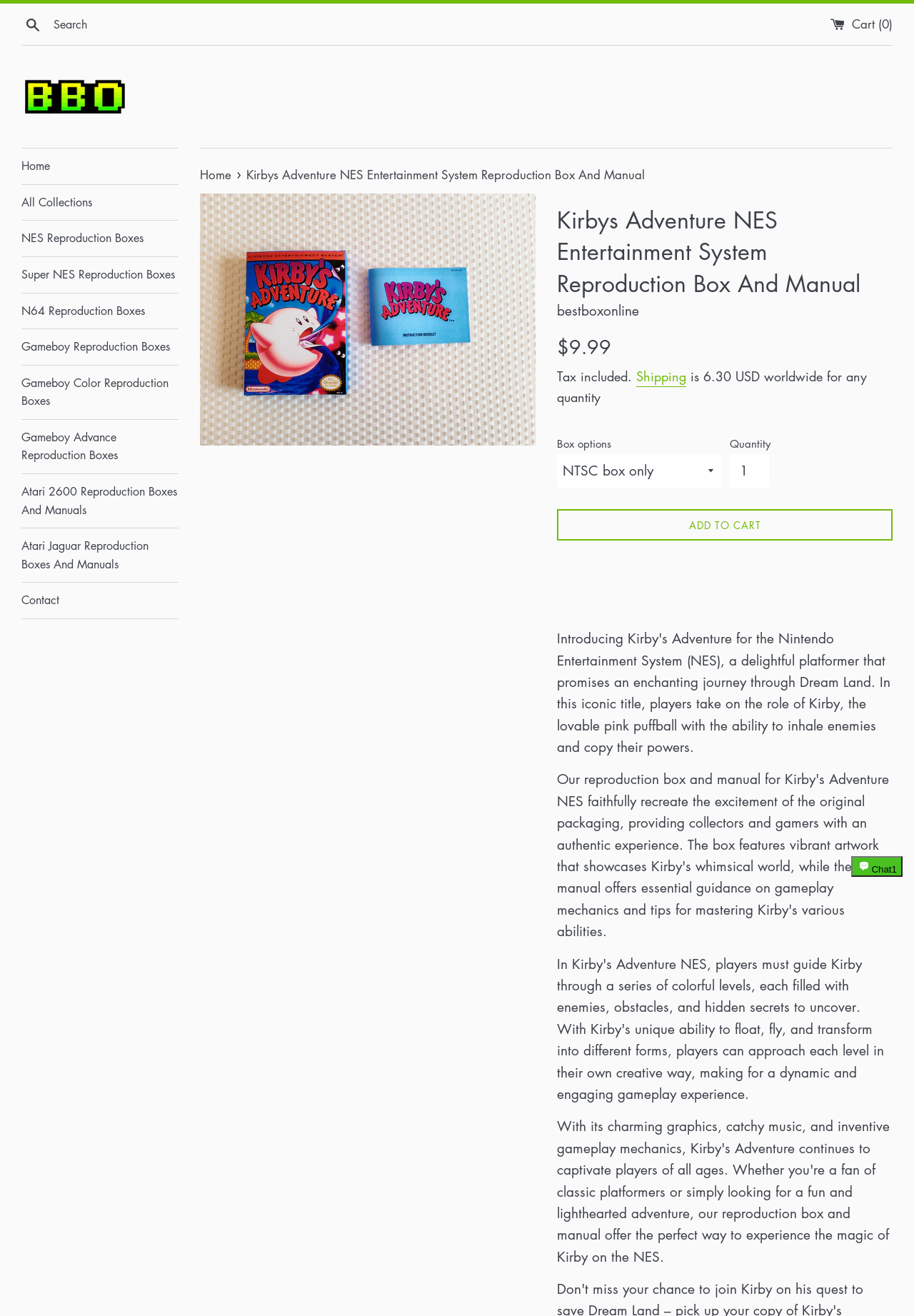Find the bounding box coordinates for the element that must be clicked to complete the instruction: "Contact us". The coordinates should be four float numbers between 0 and 1, indicated as [left, top, right, bottom].

[0.023, 0.443, 0.195, 0.47]